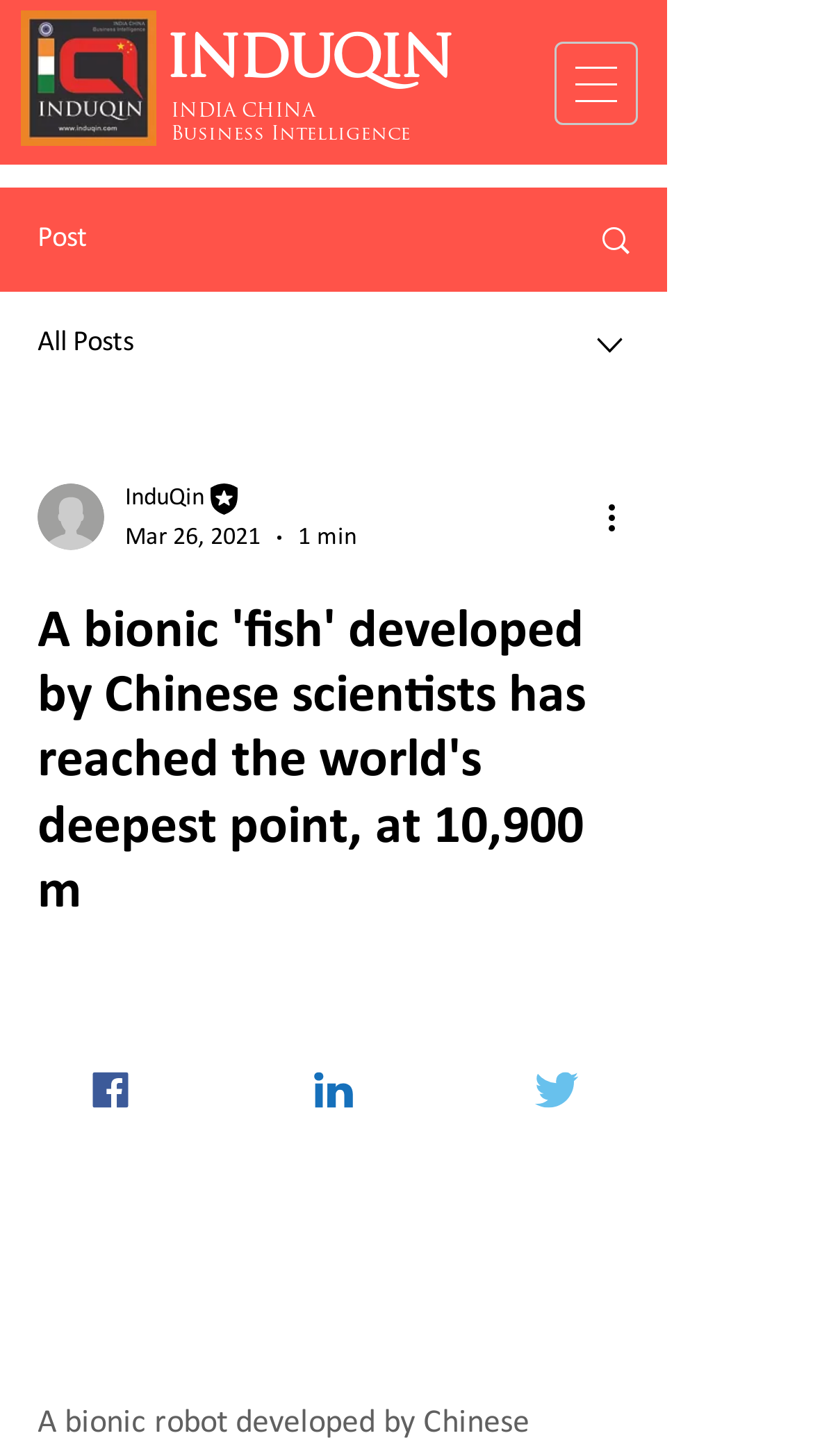Please specify the bounding box coordinates of the element that should be clicked to execute the given instruction: 'learn about orthographic projection'. Ensure the coordinates are four float numbers between 0 and 1, expressed as [left, top, right, bottom].

None